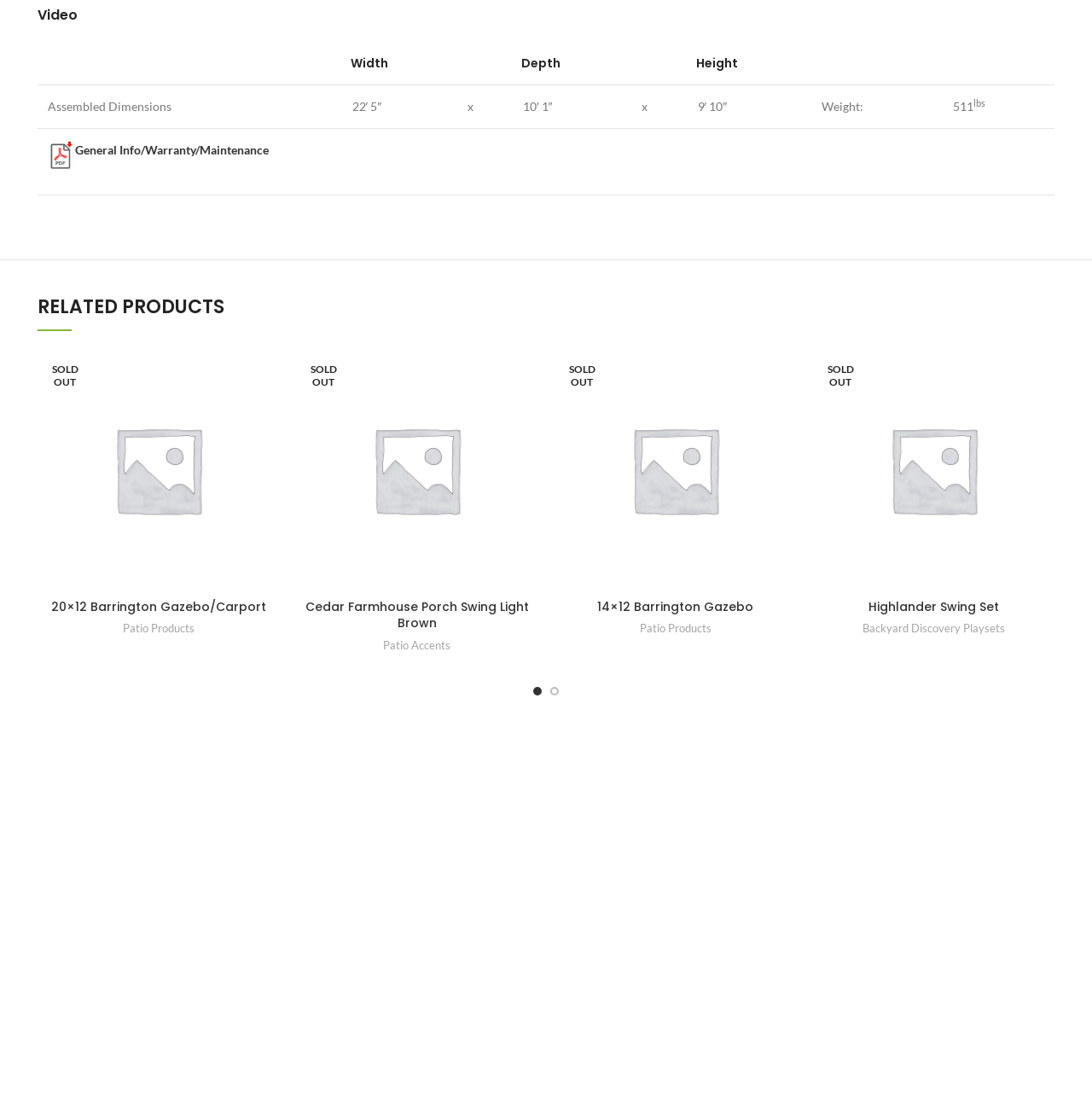What is the warranty policy of the product?
We need a detailed and exhaustive answer to the question. Please elaborate.

The warranty policy is listed as a link in the table, which is 'Warranty Policy General Info/Warranty/Maintenance'.